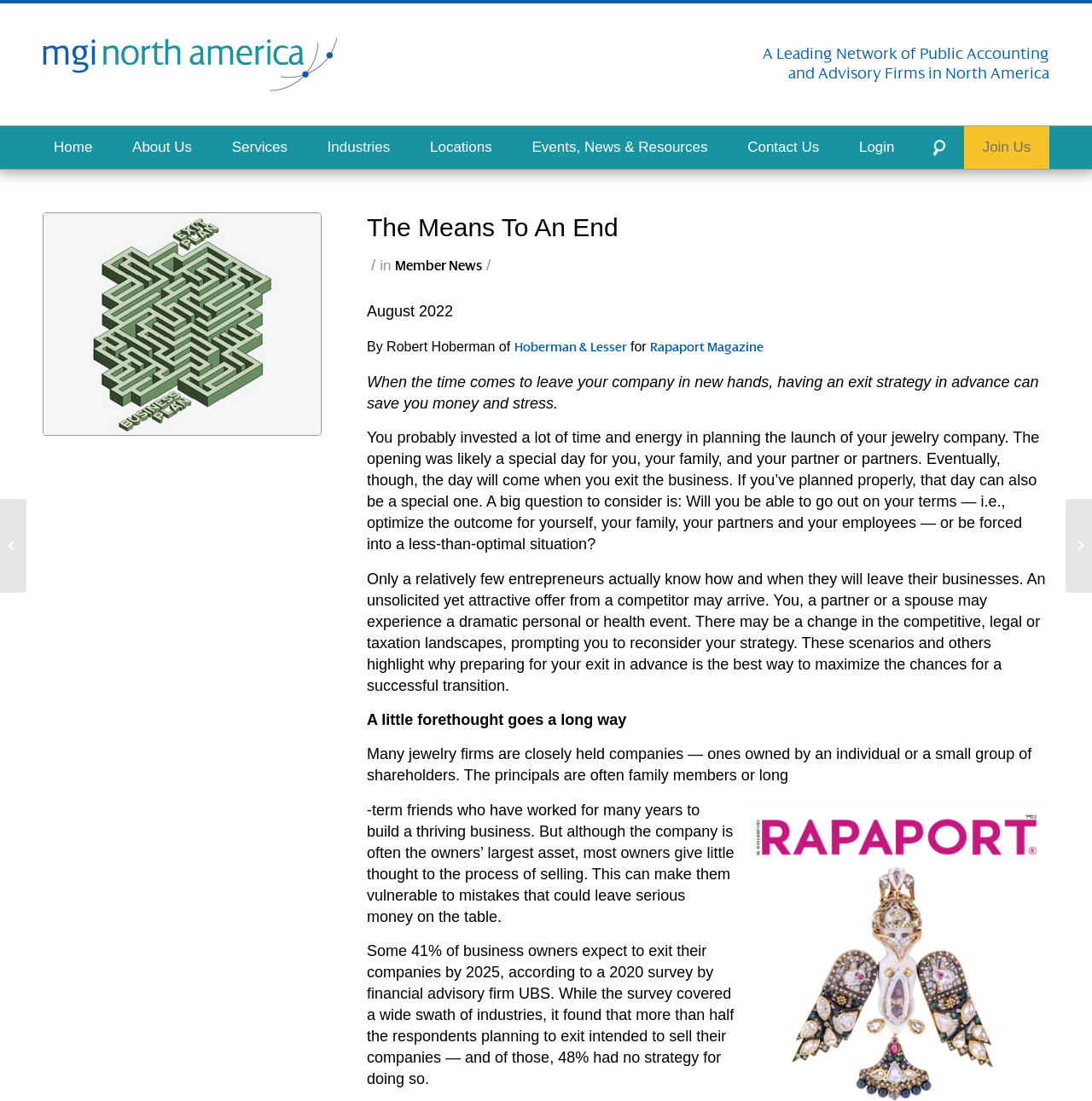Identify the bounding box coordinates for the UI element described by the following text: "Hoberman & Lesser". Provide the coordinates as four float numbers between 0 and 1, in the format [left, top, right, bottom].

[0.471, 0.31, 0.574, 0.322]